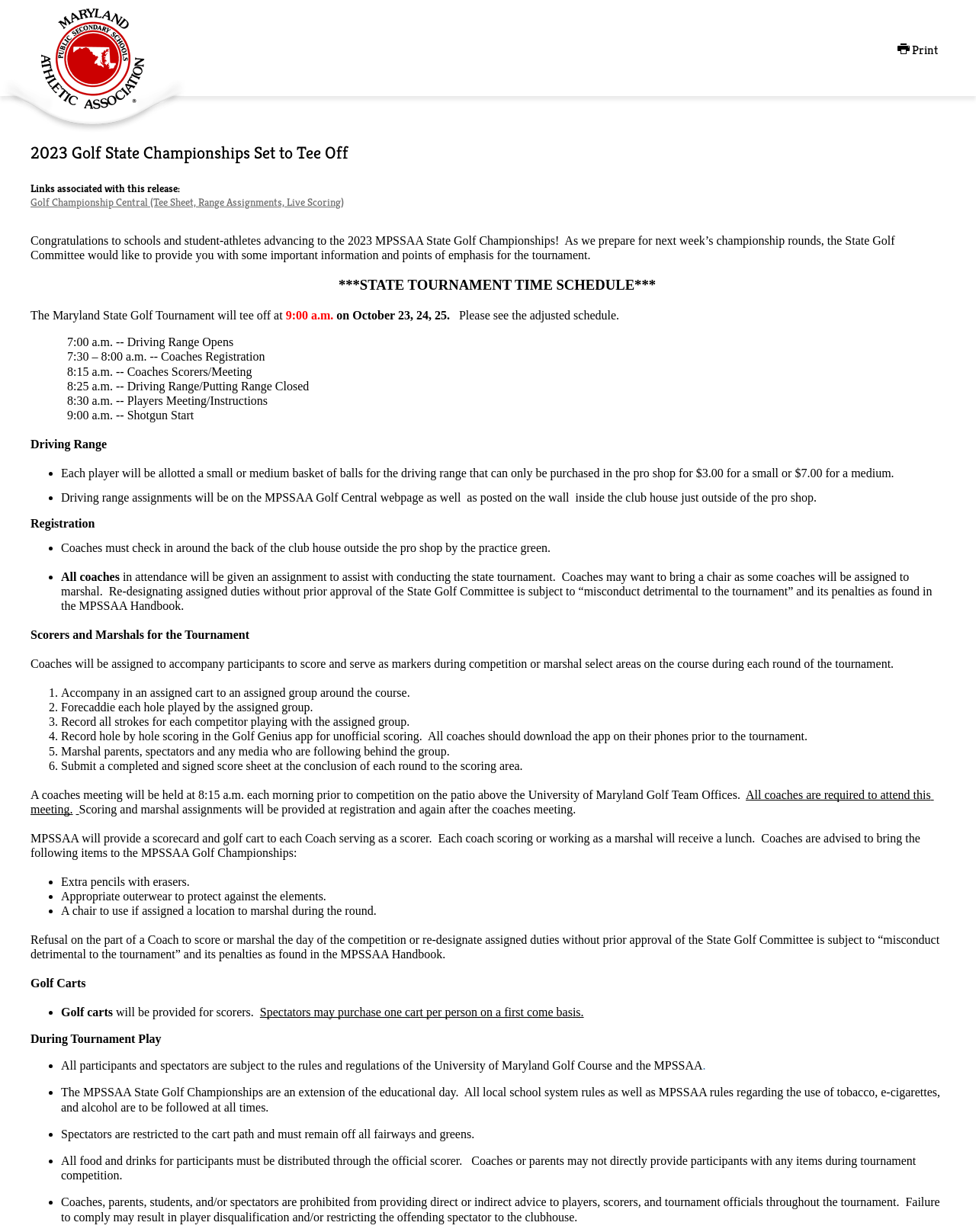What is the role of a forecaddie?
Offer a detailed and exhaustive answer to the question.

The role of a forecaddie can be found in the section 'Scorers and Marshals for the Tournament' where it is mentioned that coaches will be assigned to accompany participants to score and serve as markers during competition or marshal select areas on the course during each round of the tournament, and one of the responsibilities is to forecaddie each hole played by the assigned group.